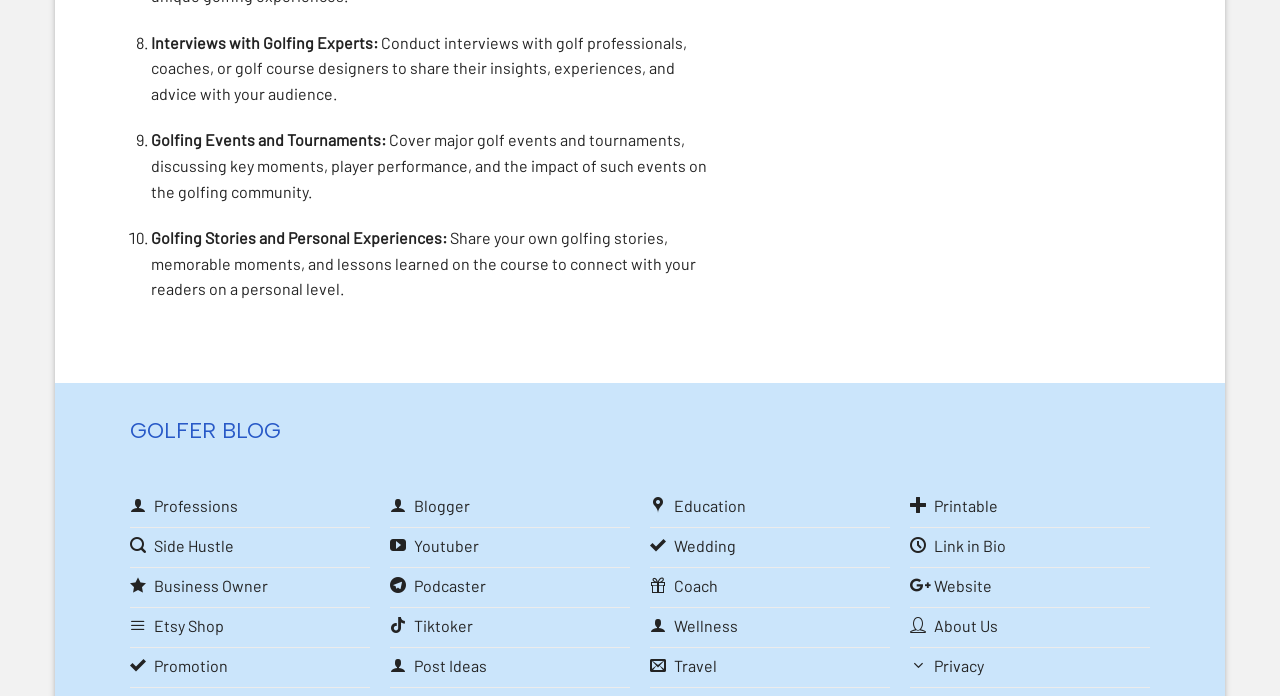Is the blog focused on a specific type of golfing?
Answer the question with a single word or phrase, referring to the image.

No